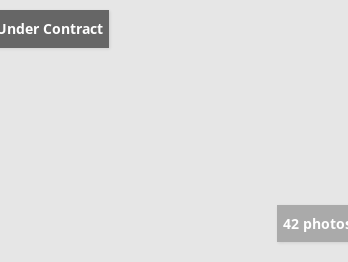Refer to the image and provide an in-depth answer to the question: 
How many photos are included in the listing?

The number of photos included in the listing can be found in the caption, which states that the particular listing includes a total of 42 photos.